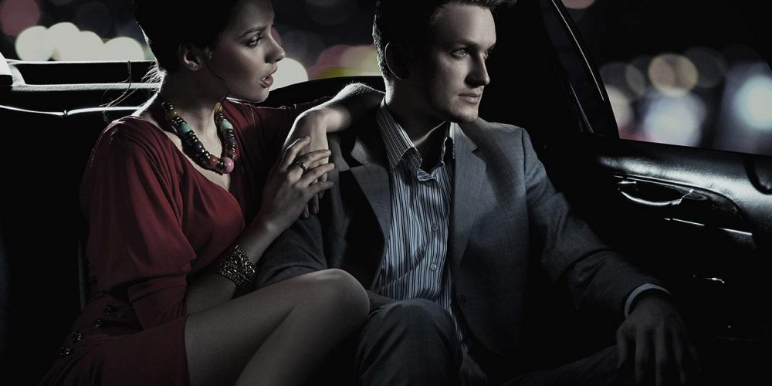With reference to the screenshot, provide a detailed response to the question below:
What is the man looking at?

In the image, the man is gazing thoughtfully out the window, which implies that he is reflecting on the evening ahead, taking in the ambiance of the city at night, and enjoying the luxurious experience provided by Pilot Transportation.